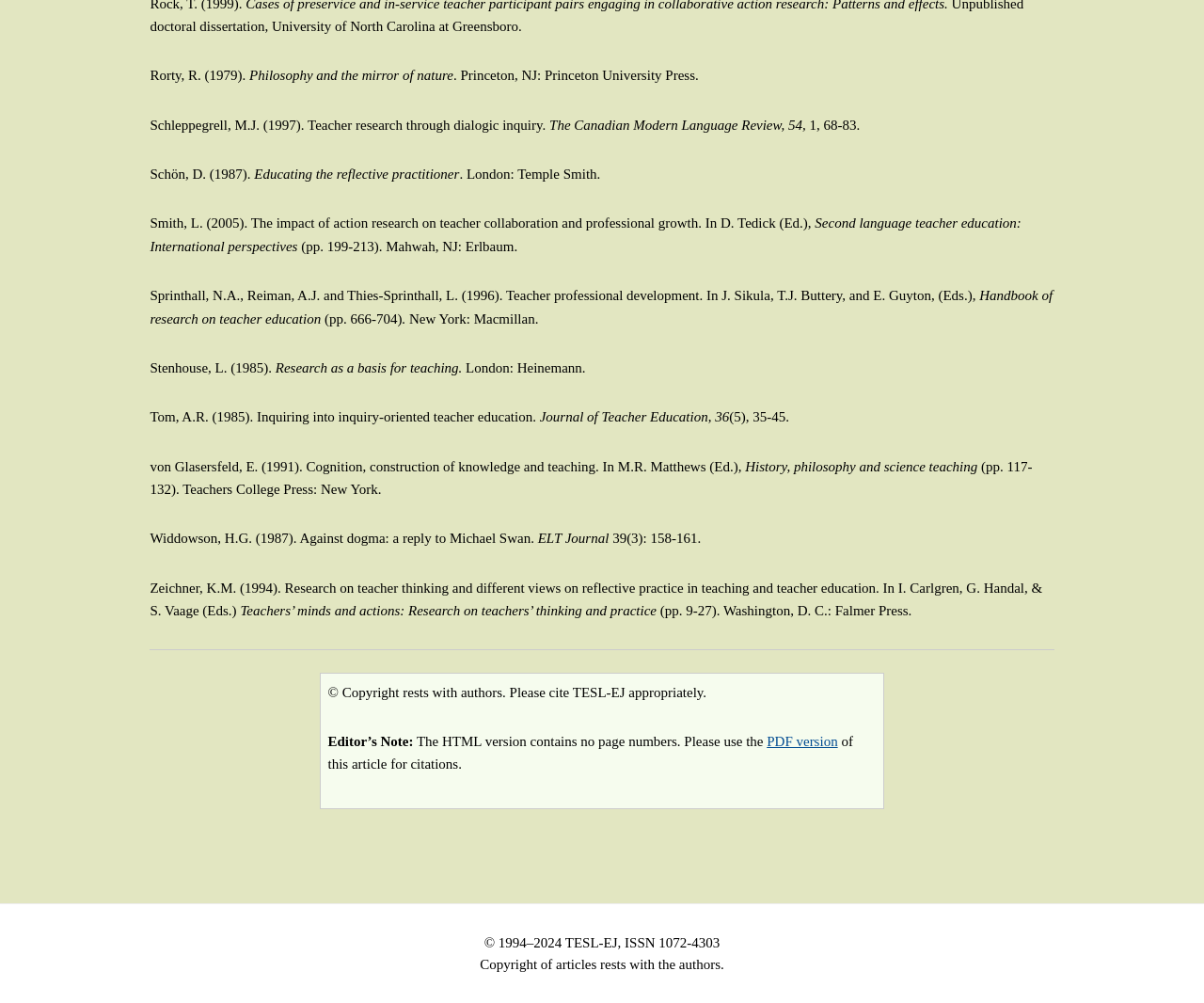Use a single word or phrase to answer the following:
What is the name of the first school founded by the author?

International School of Harmonica